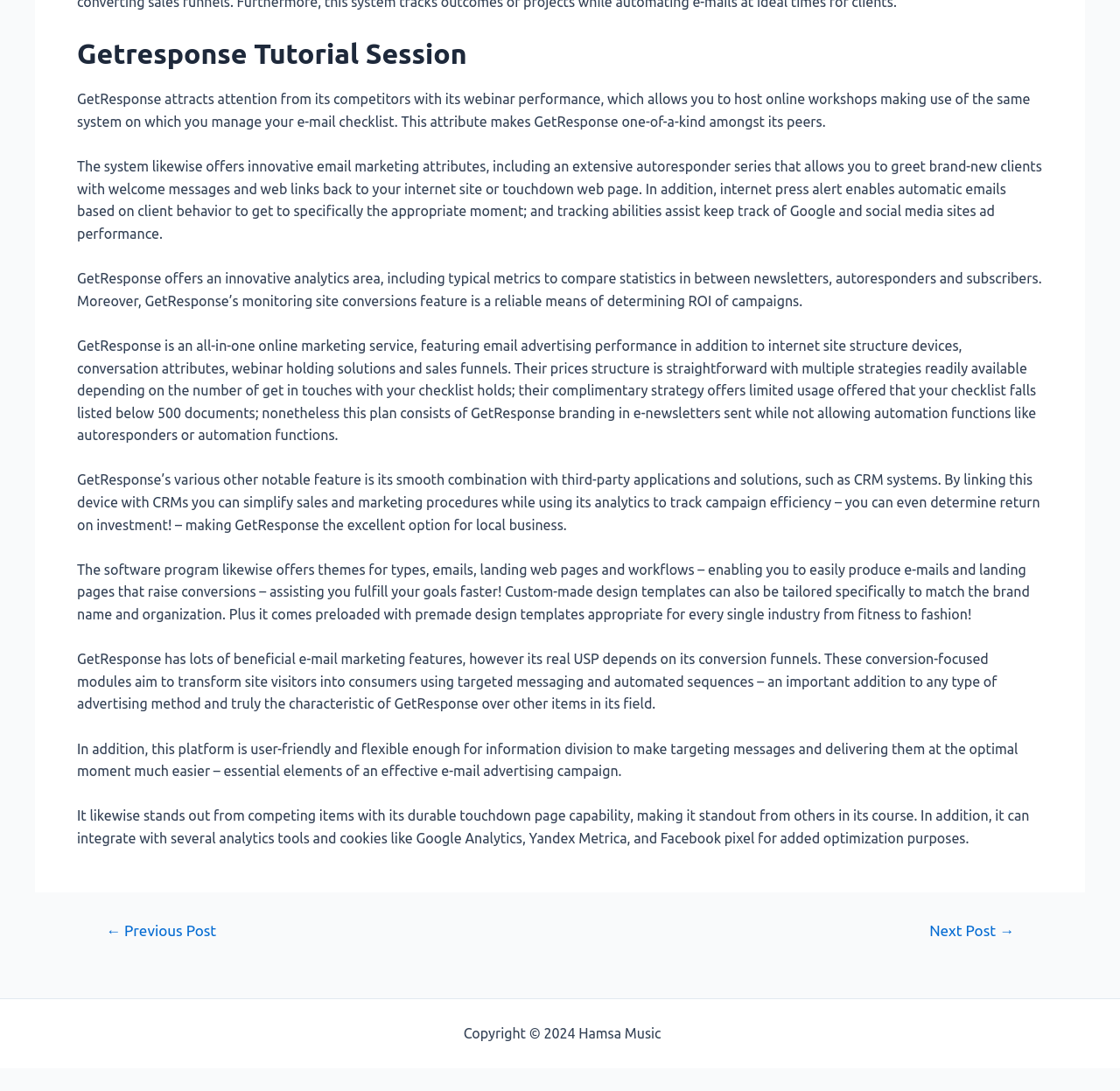Predict the bounding box of the UI element that fits this description: "Sitemap".

[0.593, 0.94, 0.64, 0.954]